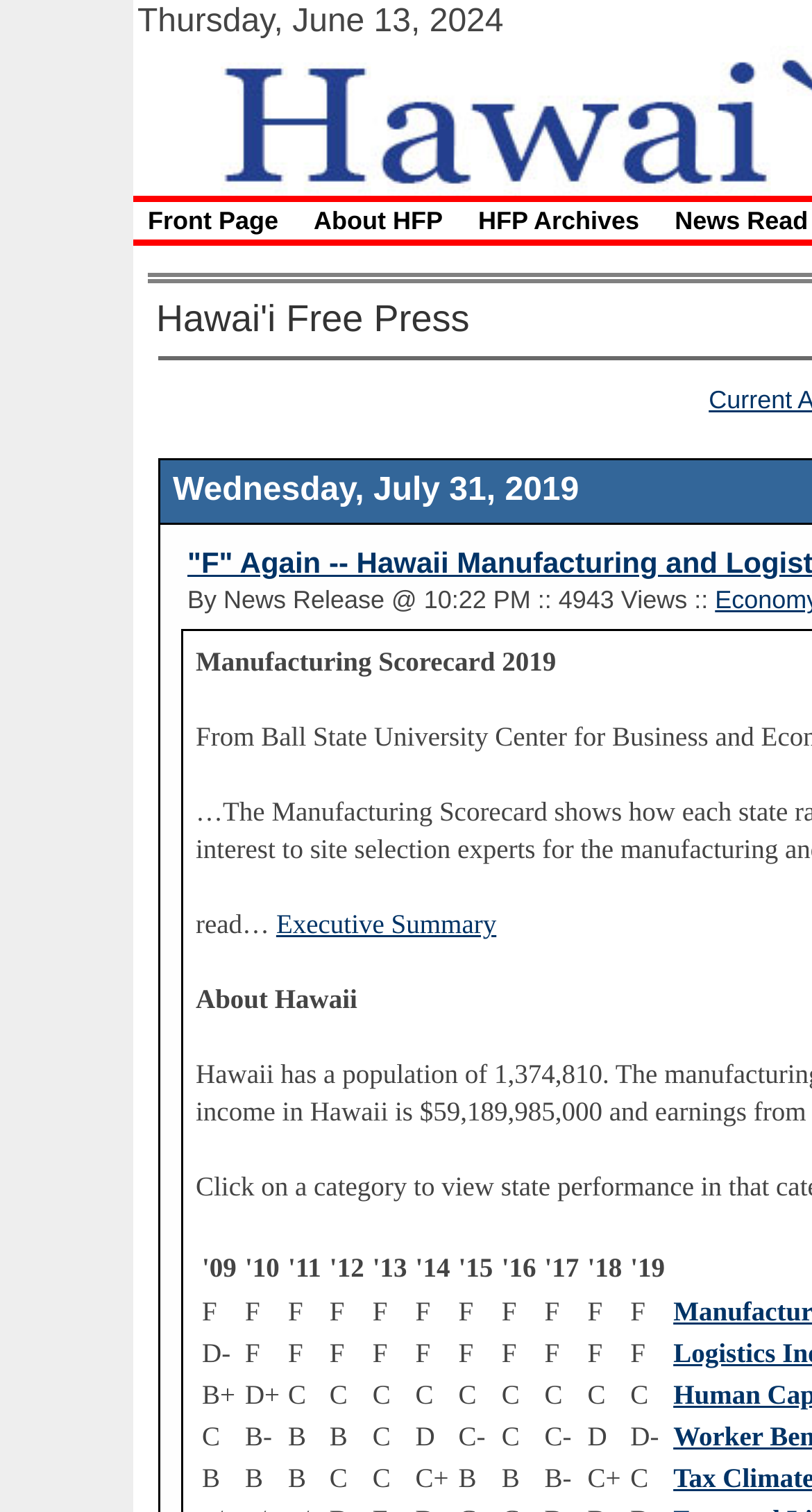Describe every aspect of the webpage in a detailed manner.

This webpage appears to be a scorecard for Hawaii's manufacturing and logistics industry. At the top, there is a header that displays the title "F Again -- Hawaii Manufacturing and Logistics Scorecard" and the date "Thursday, June 13, 2024". 

Below the header, there is a table with multiple rows and columns. The table has a header row with column headers labeled from '09 to '19. Each column represents a different year, and the rows below contain data for each year. The data is presented in a grid format, with each cell containing a grade or score, such as 'F', 'D-', 'B+', 'C', etc. 

There are 19 columns in total, each representing a different year, and multiple rows of data. The grades or scores are arranged in a grid pattern, with each cell containing a specific value. The table takes up most of the webpage, with the title and date at the top.